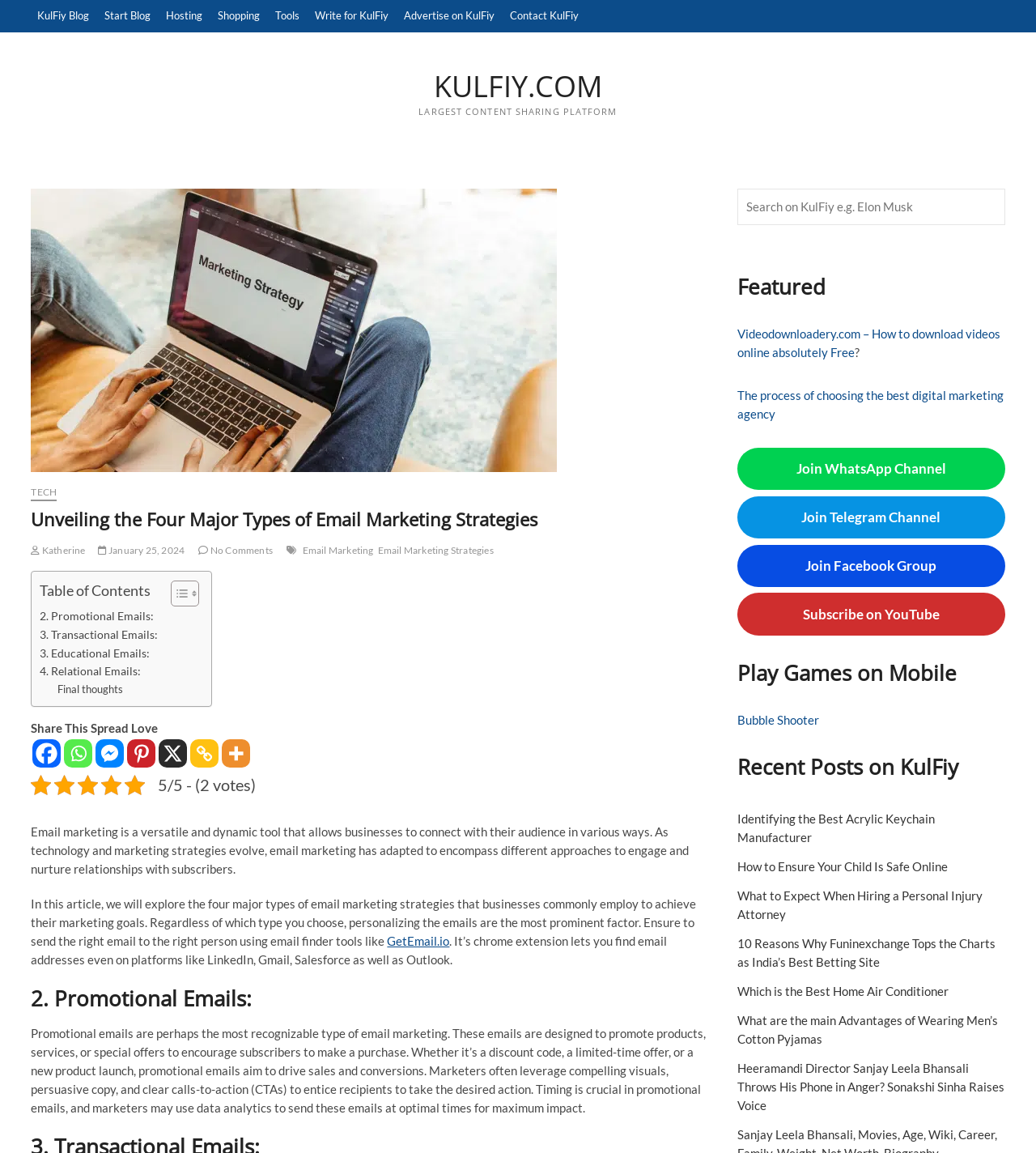Please predict the bounding box coordinates of the element's region where a click is necessary to complete the following instruction: "Read the article 'Identifying the Best Acrylic Keychain Manufacturer'". The coordinates should be represented by four float numbers between 0 and 1, i.e., [left, top, right, bottom].

[0.711, 0.703, 0.902, 0.732]